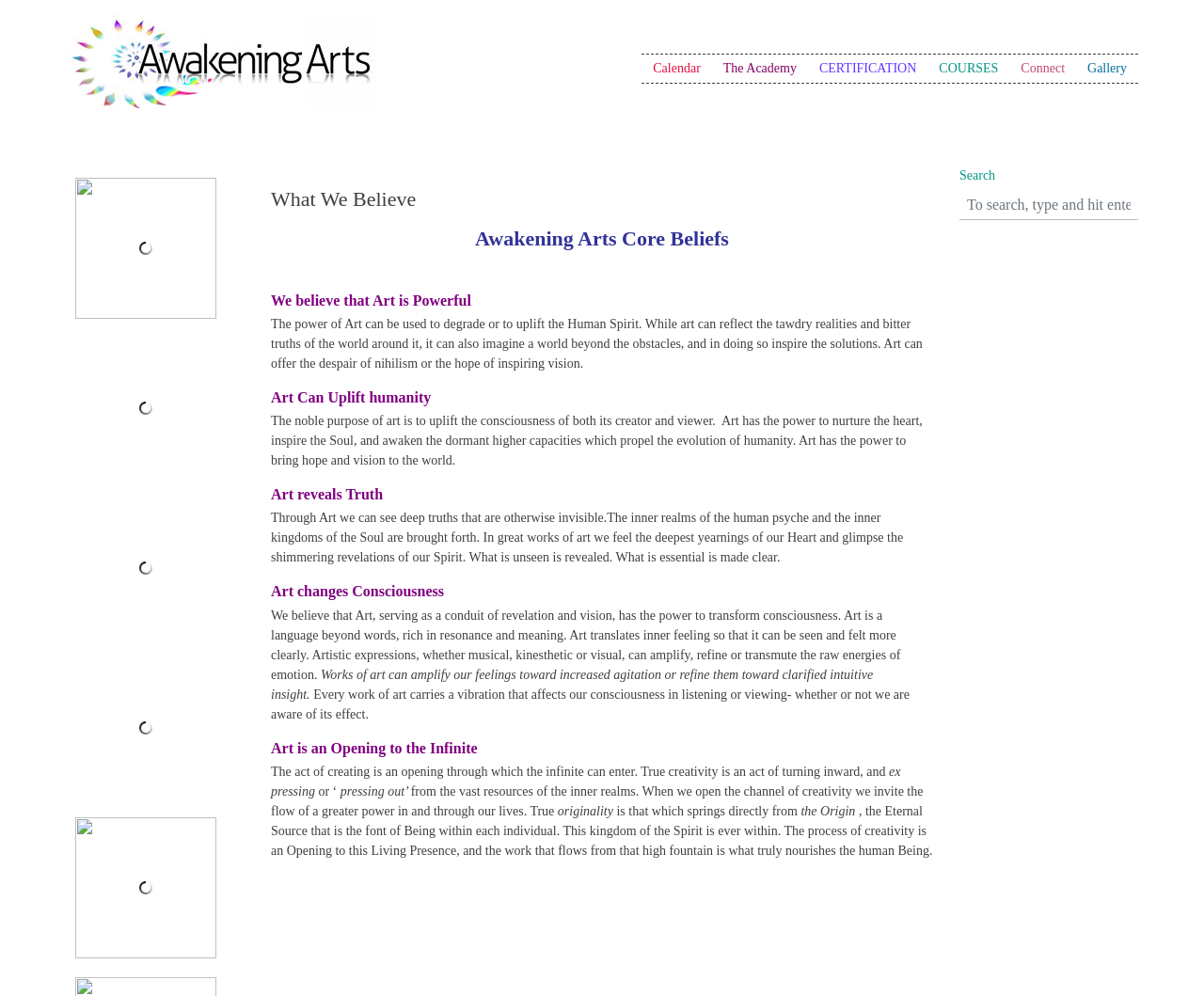Give a one-word or short phrase answer to this question: 
What is the theme of the webpage?

Art and spirituality